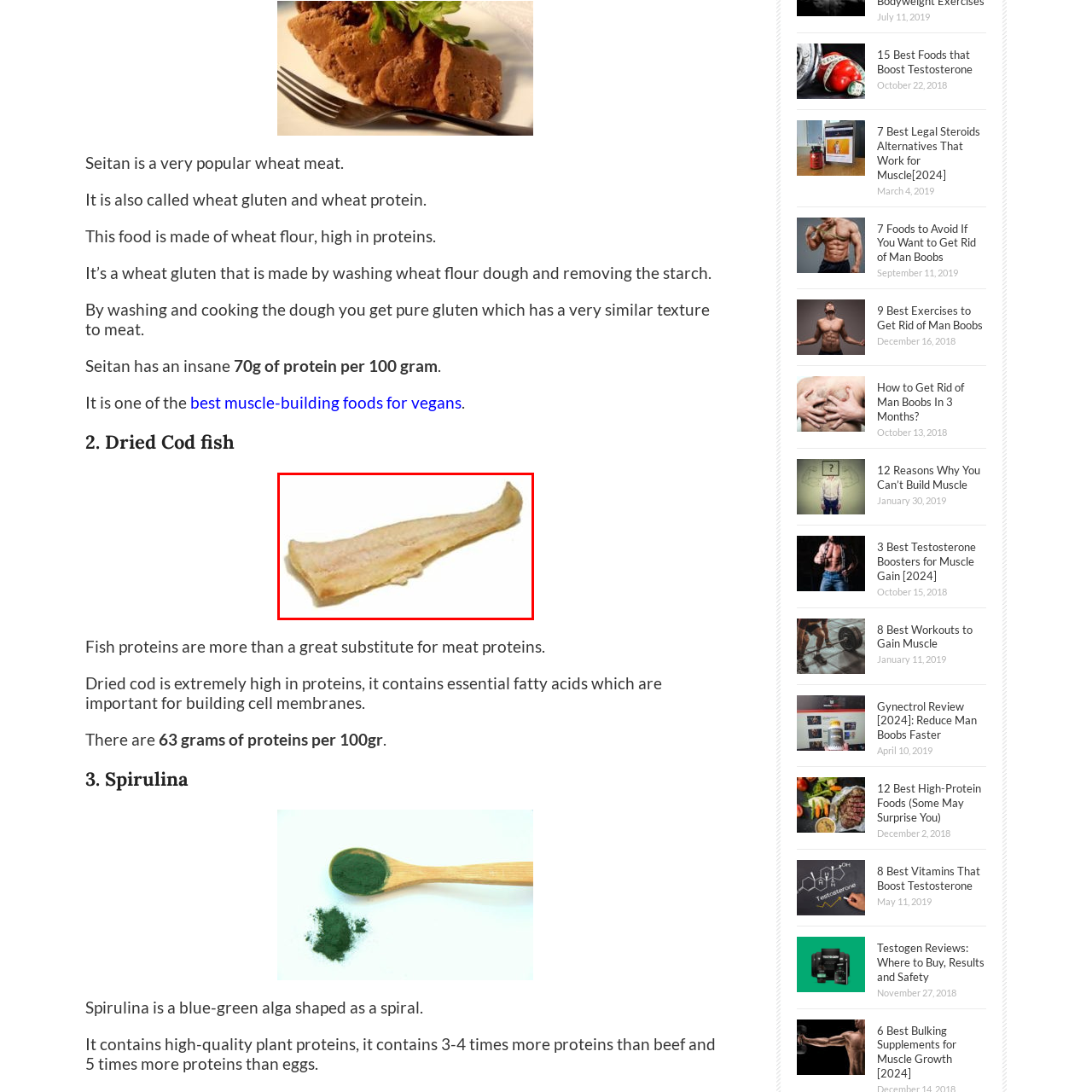Write a thorough description of the contents of the image marked by the red outline.

The image depicts dried cod fish, a notable source of protein that serves as a popular alternative for those seeking nutritious meat substitutes. This specific variety is recognized for its high protein content, boasting approximately 63 grams of protein per 100 grams. Dried cod is also rich in essential fatty acids, which are vital for maintaining healthy cell membranes. Due to these attributes, dried cod fish is often featured in discussions about high-protein foods, making it a valuable option for both traditional and modern diets.